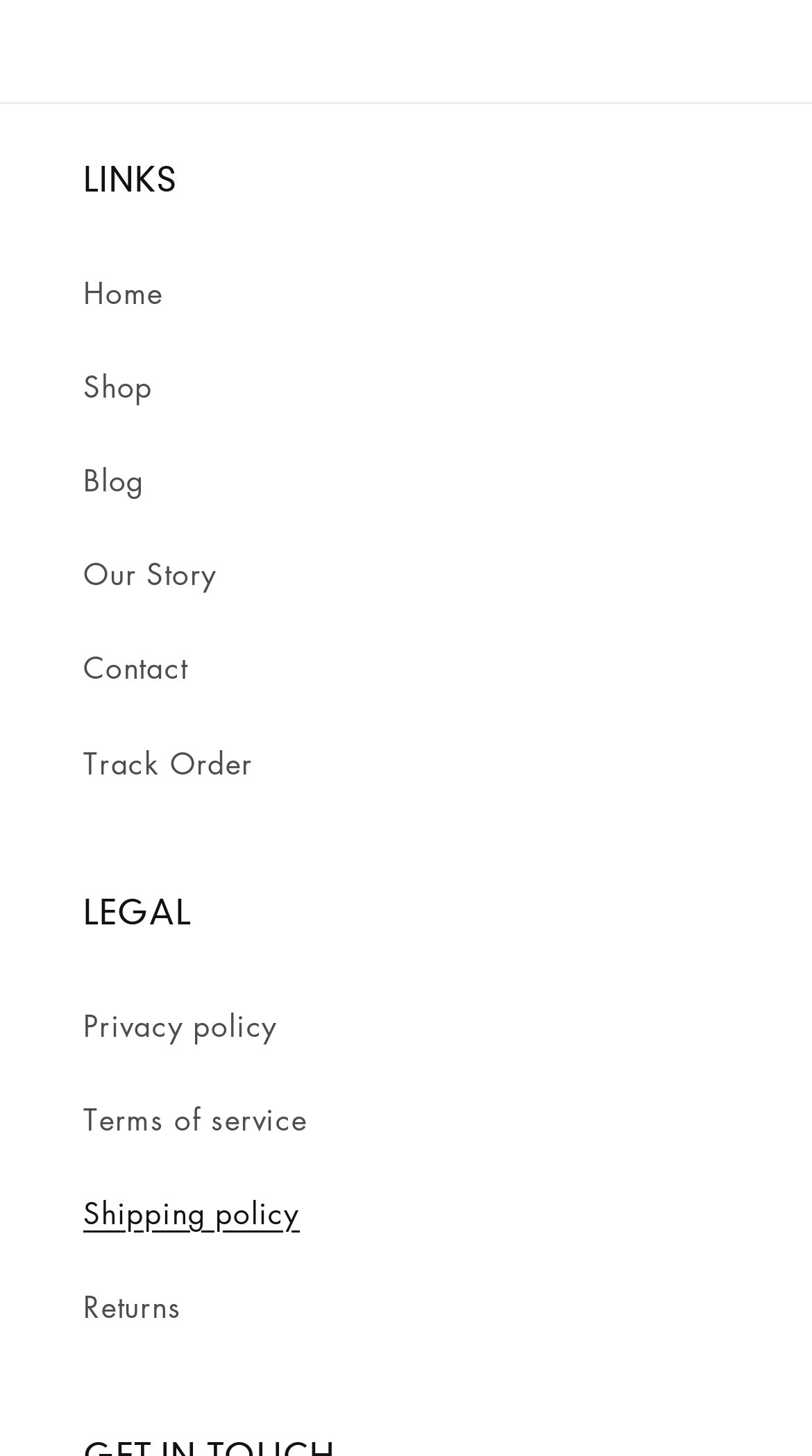What is the last link in the LINKS section?
From the image, respond with a single word or phrase.

Track Order